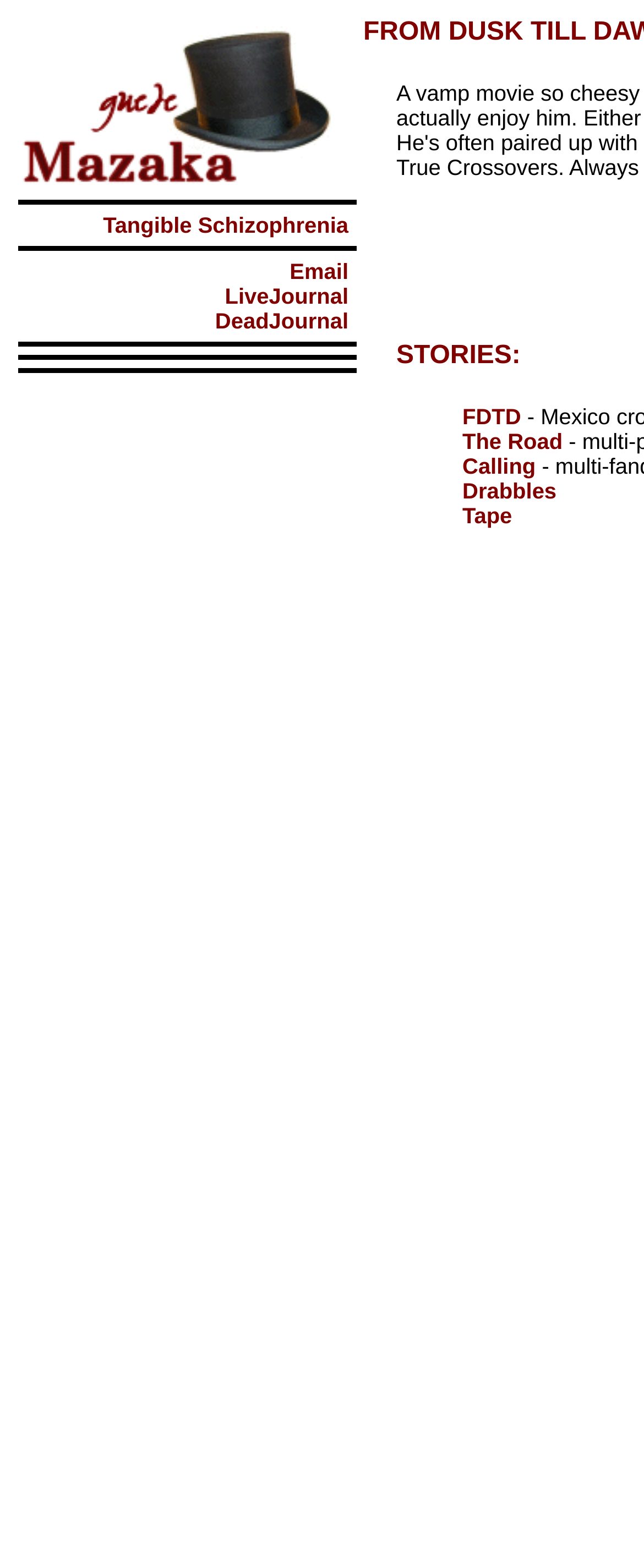Please analyze the image and give a detailed answer to the question:
What are the three options to contact the website owner?

On the top-right corner of the webpage, there are three links provided to contact the website owner. These links are 'Email', 'LiveJournal', and 'DeadJournal', which are likely to be the website owner's contact information or social media profiles.